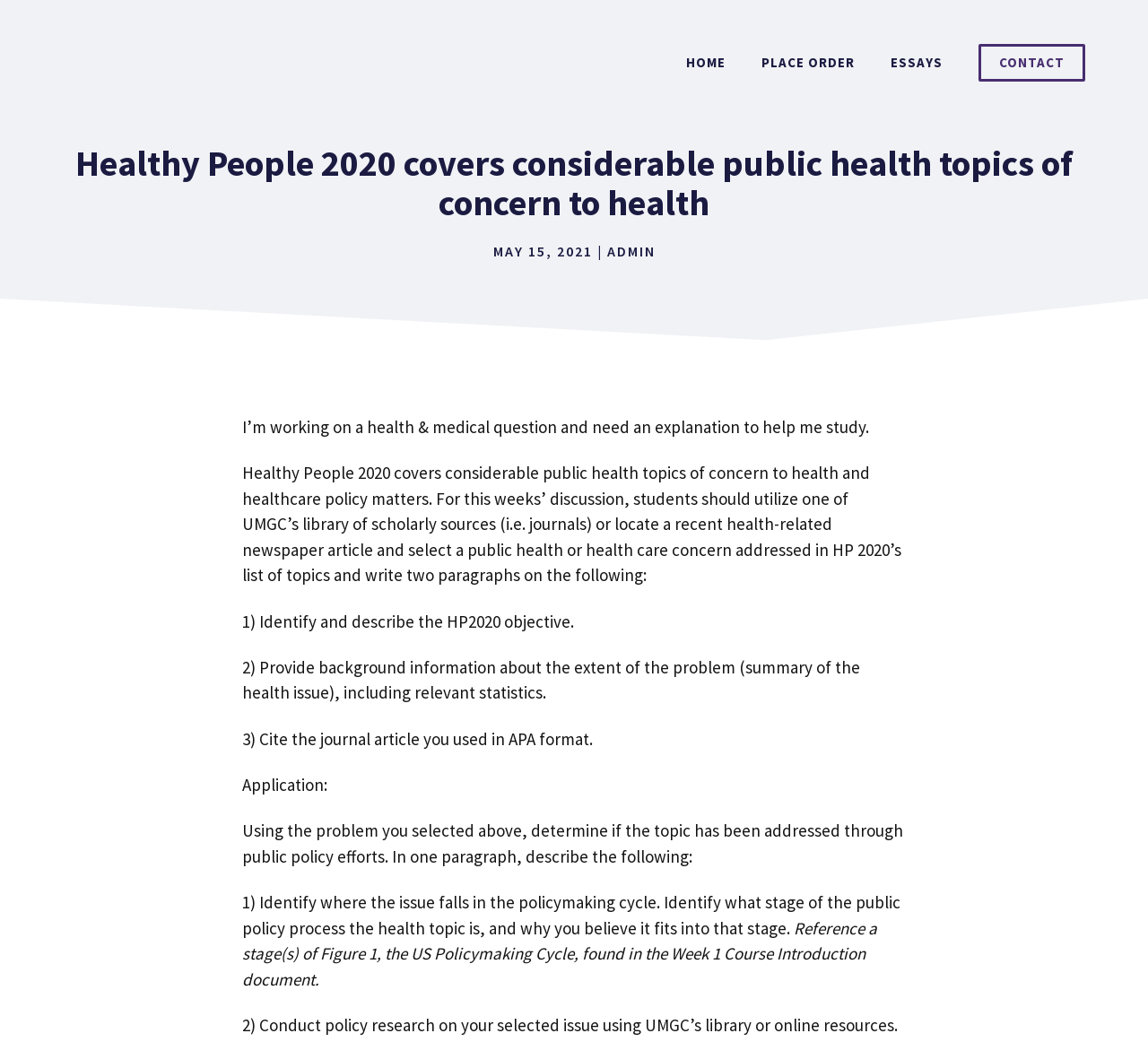Given the element description "admin", identify the bounding box of the corresponding UI element.

[0.529, 0.232, 0.571, 0.25]